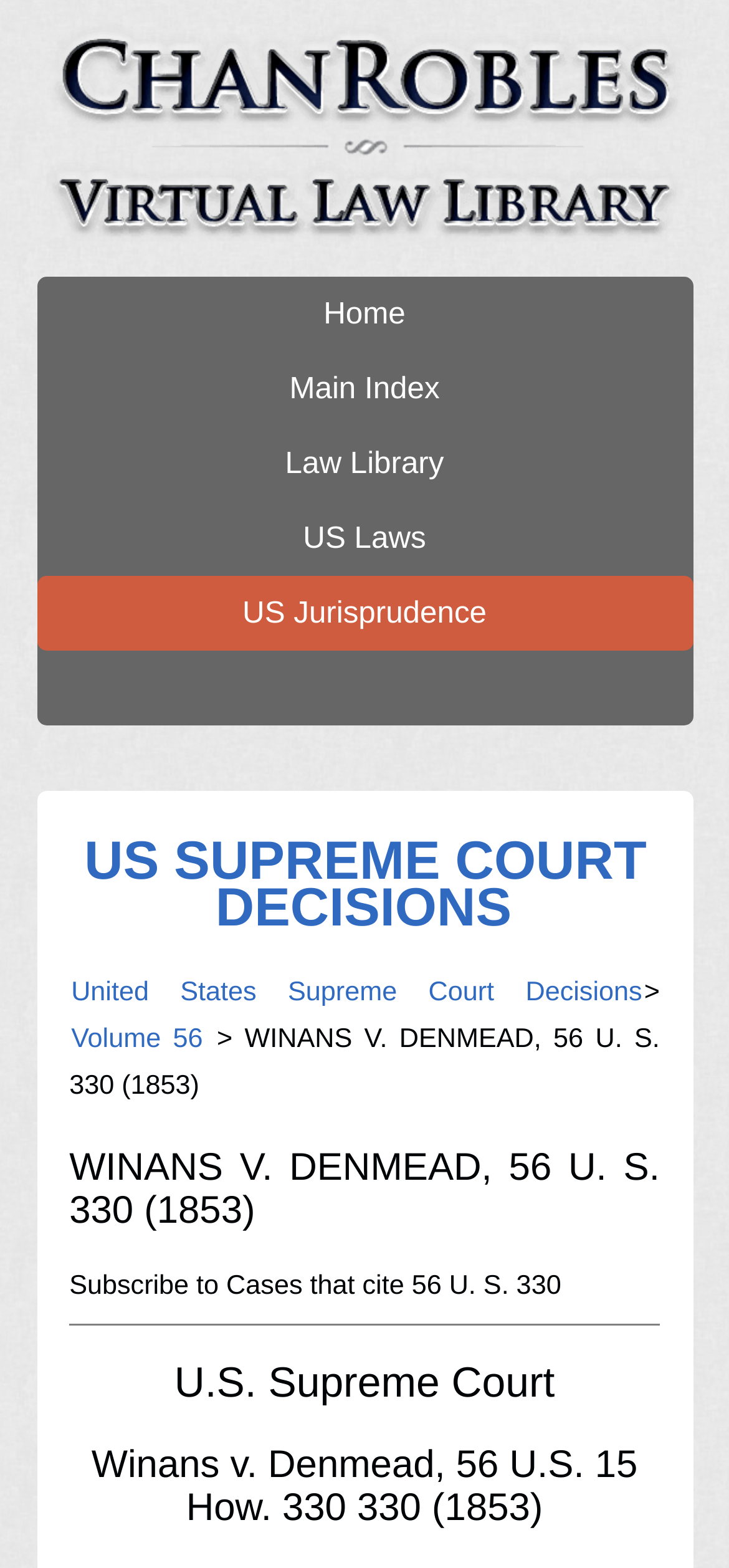Given the element description: "United States Supreme Court Decisions", predict the bounding box coordinates of this UI element. The coordinates must be four float numbers between 0 and 1, given as [left, top, right, bottom].

[0.095, 0.623, 0.883, 0.642]